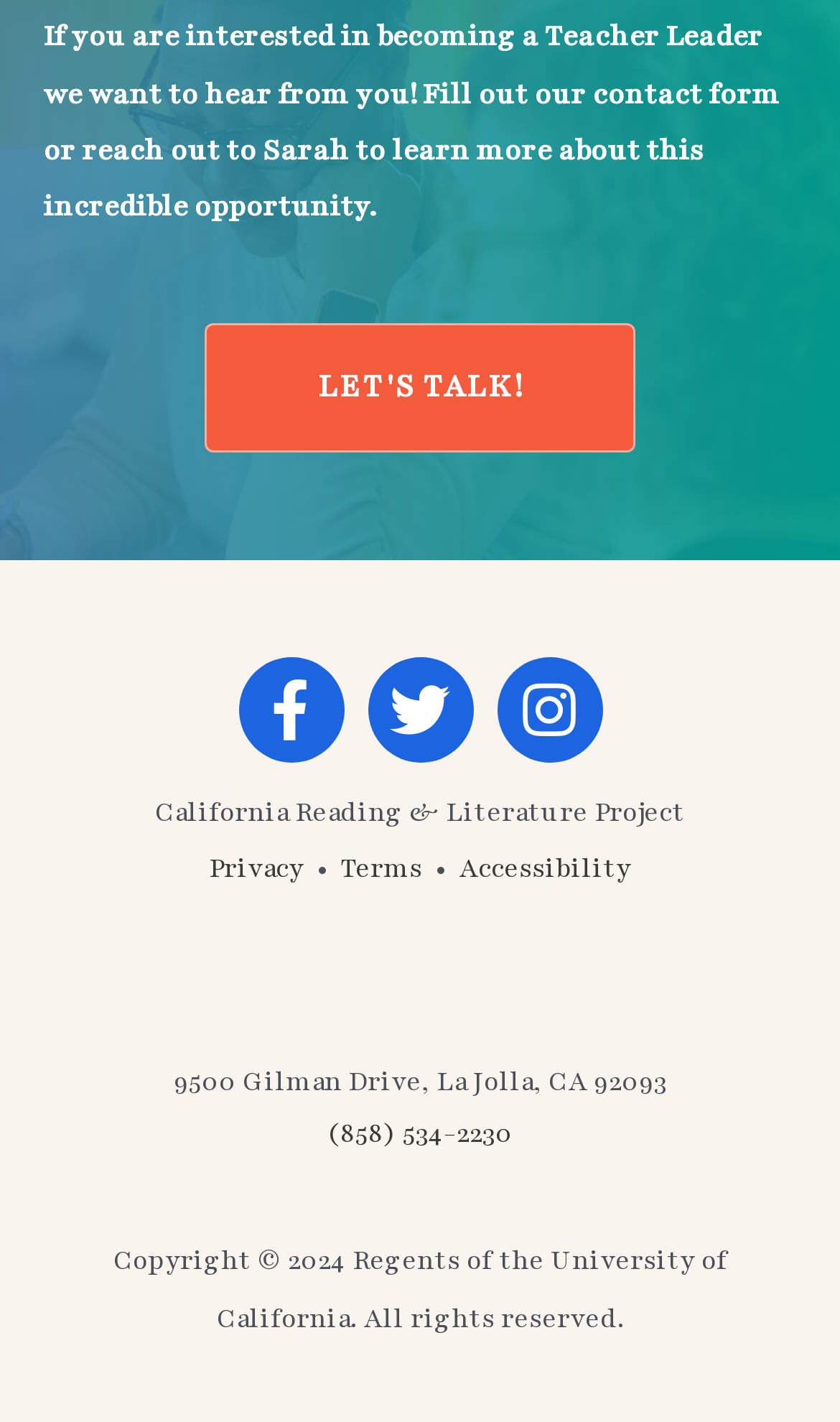Please respond to the question with a concise word or phrase:
What is the year of copyright?

2024